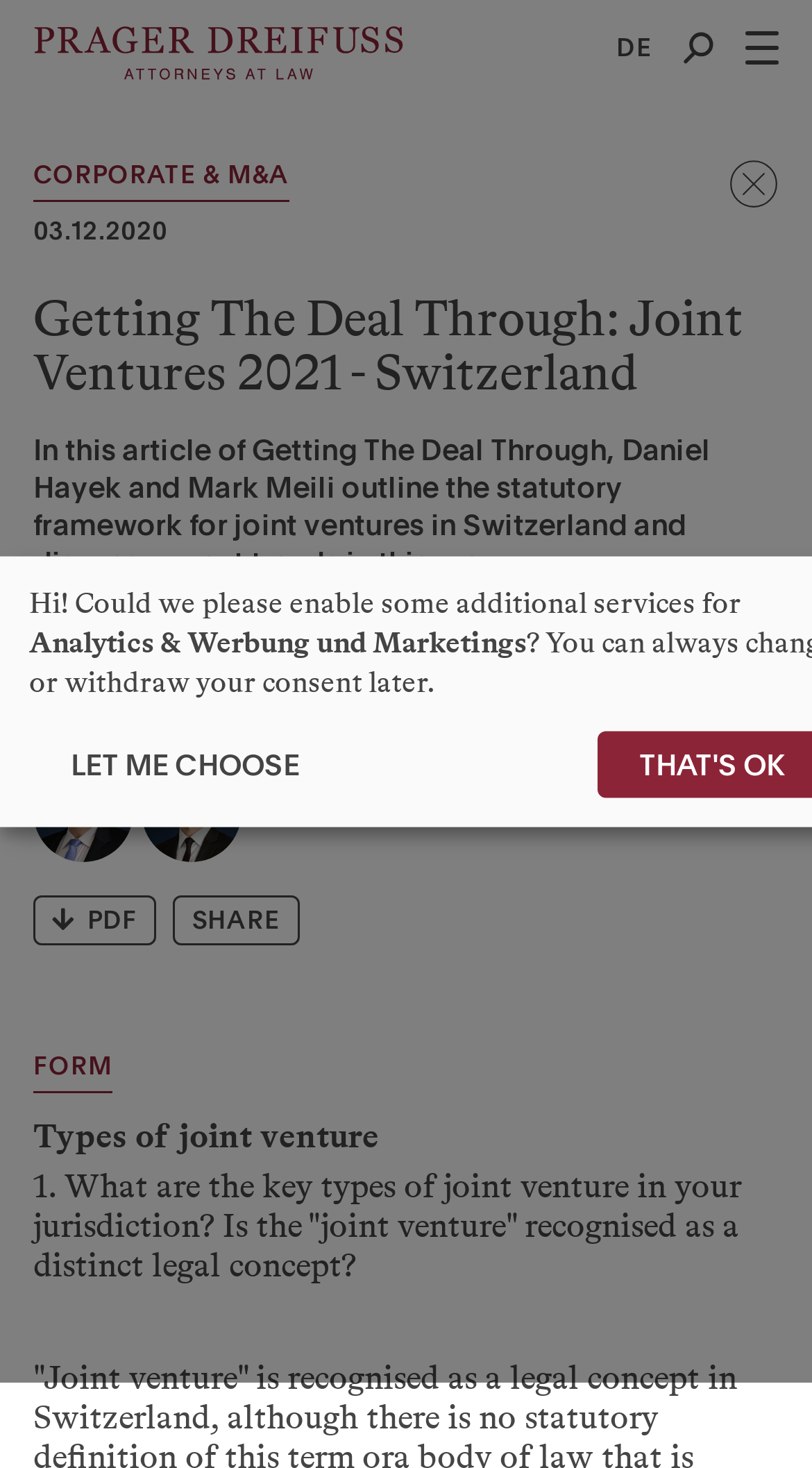Please determine the bounding box coordinates of the element's region to click in order to carry out the following instruction: "Download the PDF". The coordinates should be four float numbers between 0 and 1, i.e., [left, top, right, bottom].

[0.041, 0.61, 0.193, 0.644]